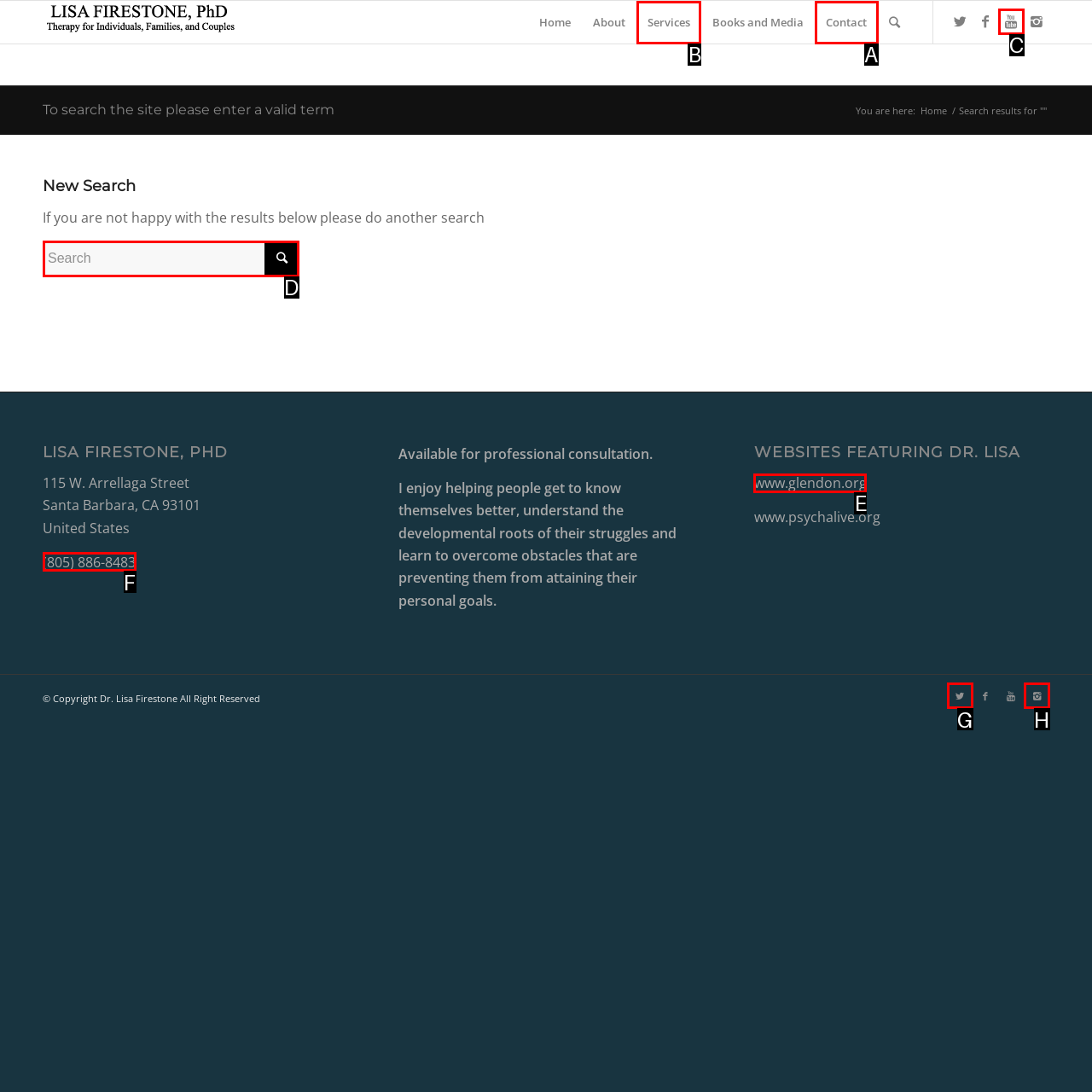Identify the letter of the UI element needed to carry out the task: Click the link to Ethereal Numbers
Reply with the letter of the chosen option.

None